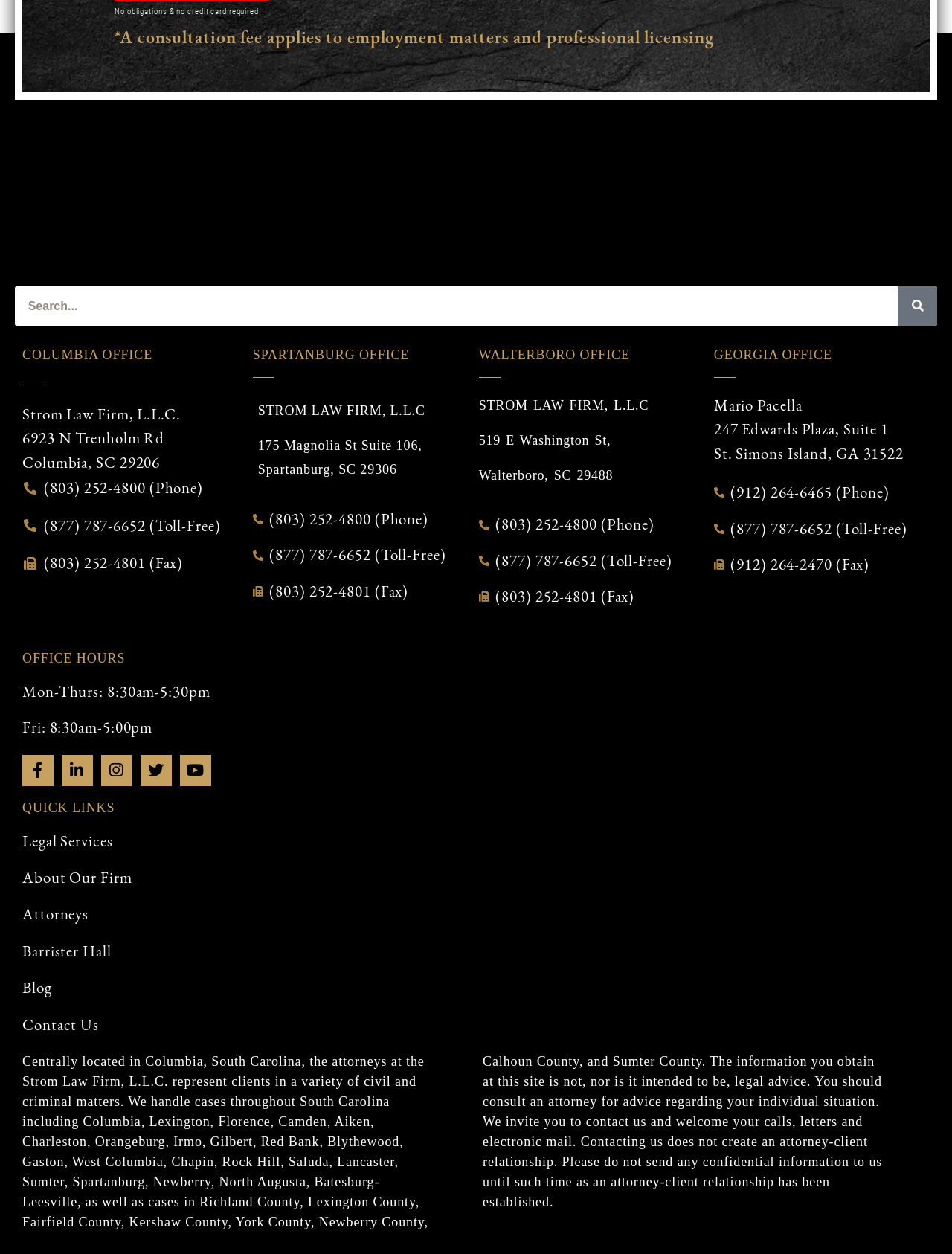Please respond to the question with a concise word or phrase:
What are the office hours of Strom Law Firm?

Mon-Thurs: 8:30am-5:30pm, Fri: 8:30am-5:00pm